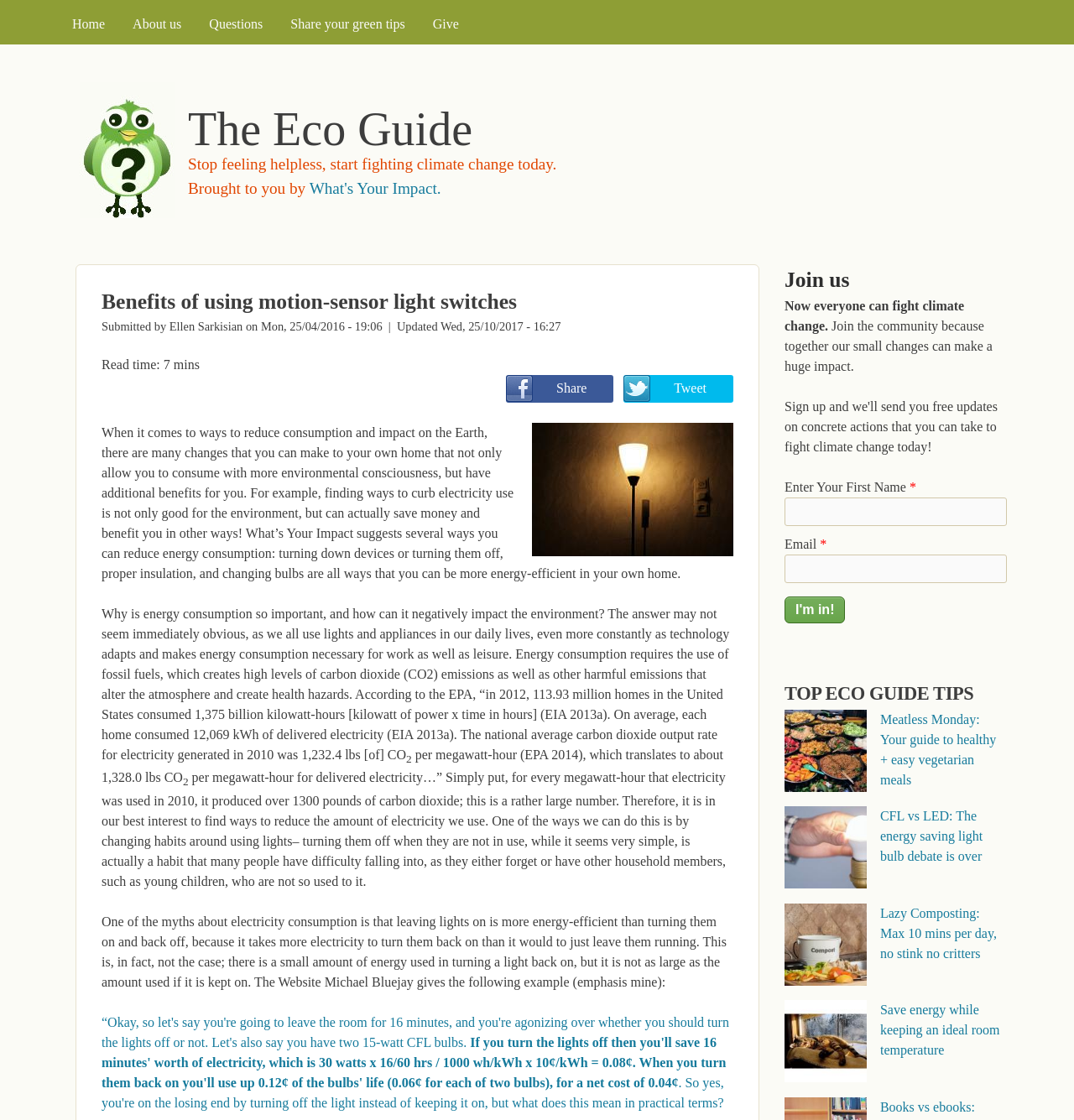Using the description "Tweet", predict the bounding box of the relevant HTML element.

[0.581, 0.335, 0.683, 0.36]